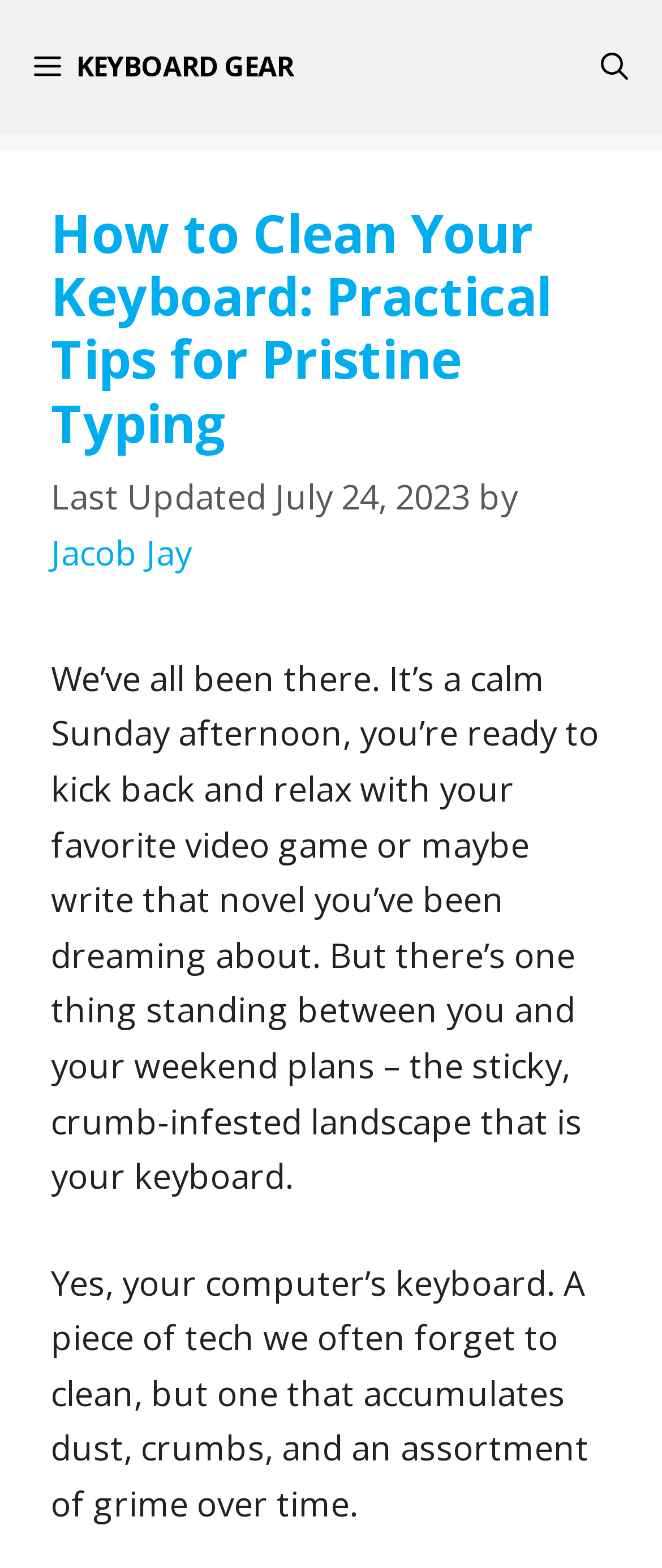What is the author's name?
Could you answer the question with a detailed and thorough explanation?

The author's name can be found in the header section of the webpage, where it is written 'by Jacob Jay'.